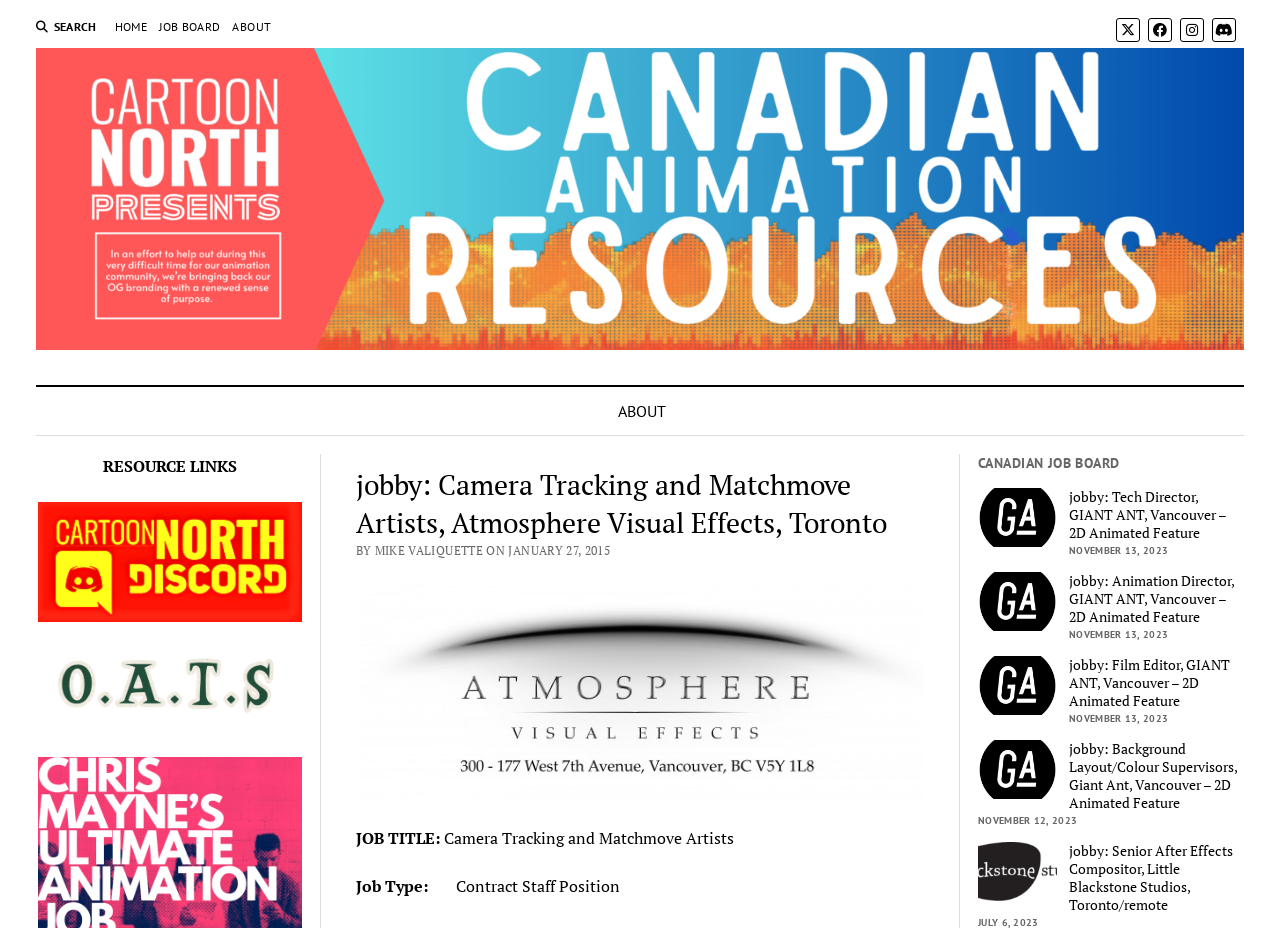Please find the bounding box coordinates of the element that needs to be clicked to perform the following instruction: "Search for jobs". The bounding box coordinates should be four float numbers between 0 and 1, represented as [left, top, right, bottom].

[0.028, 0.019, 0.076, 0.039]